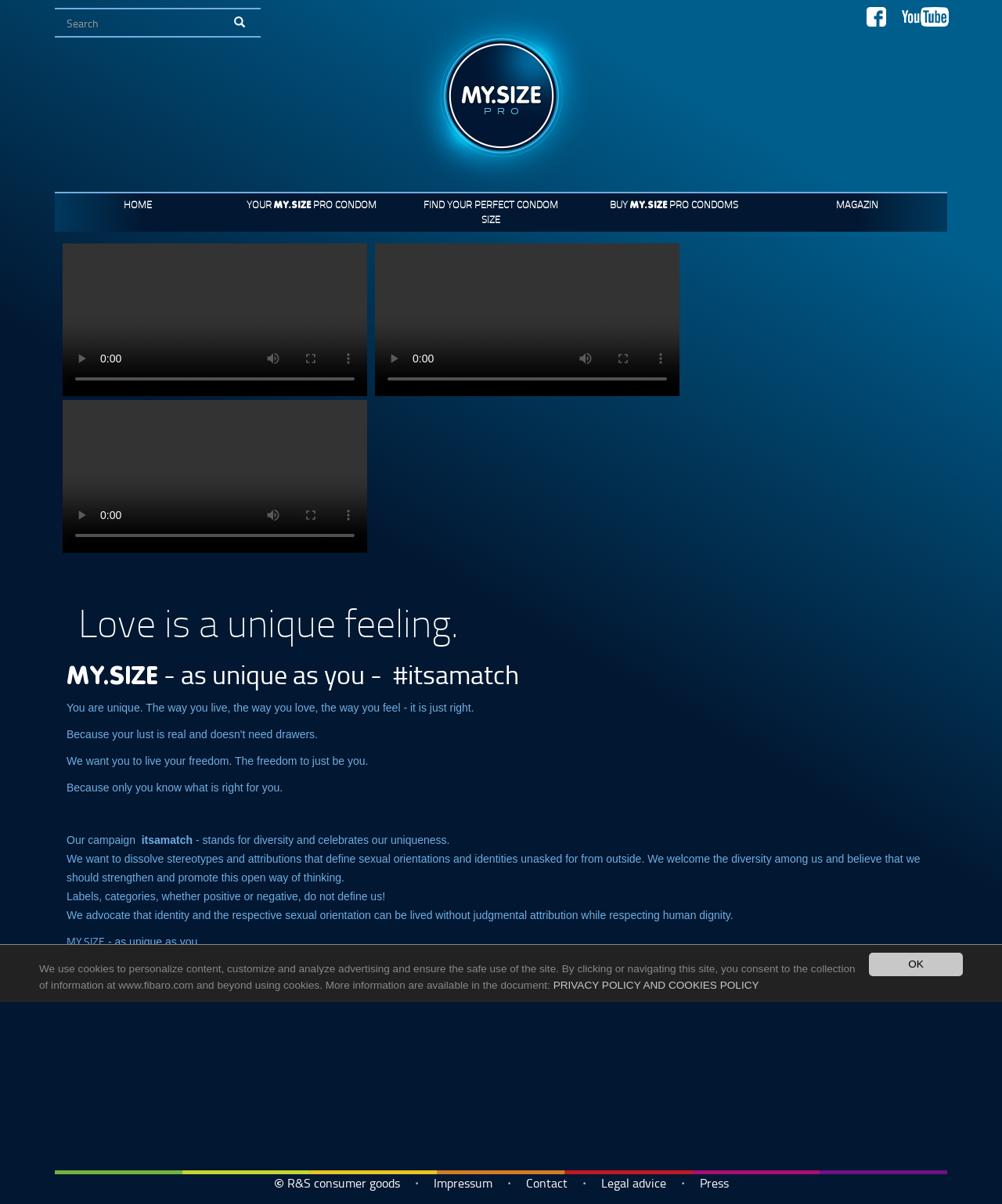What is the text on the top-left button?
Please look at the screenshot and answer using one word or phrase.

MY.SIZE